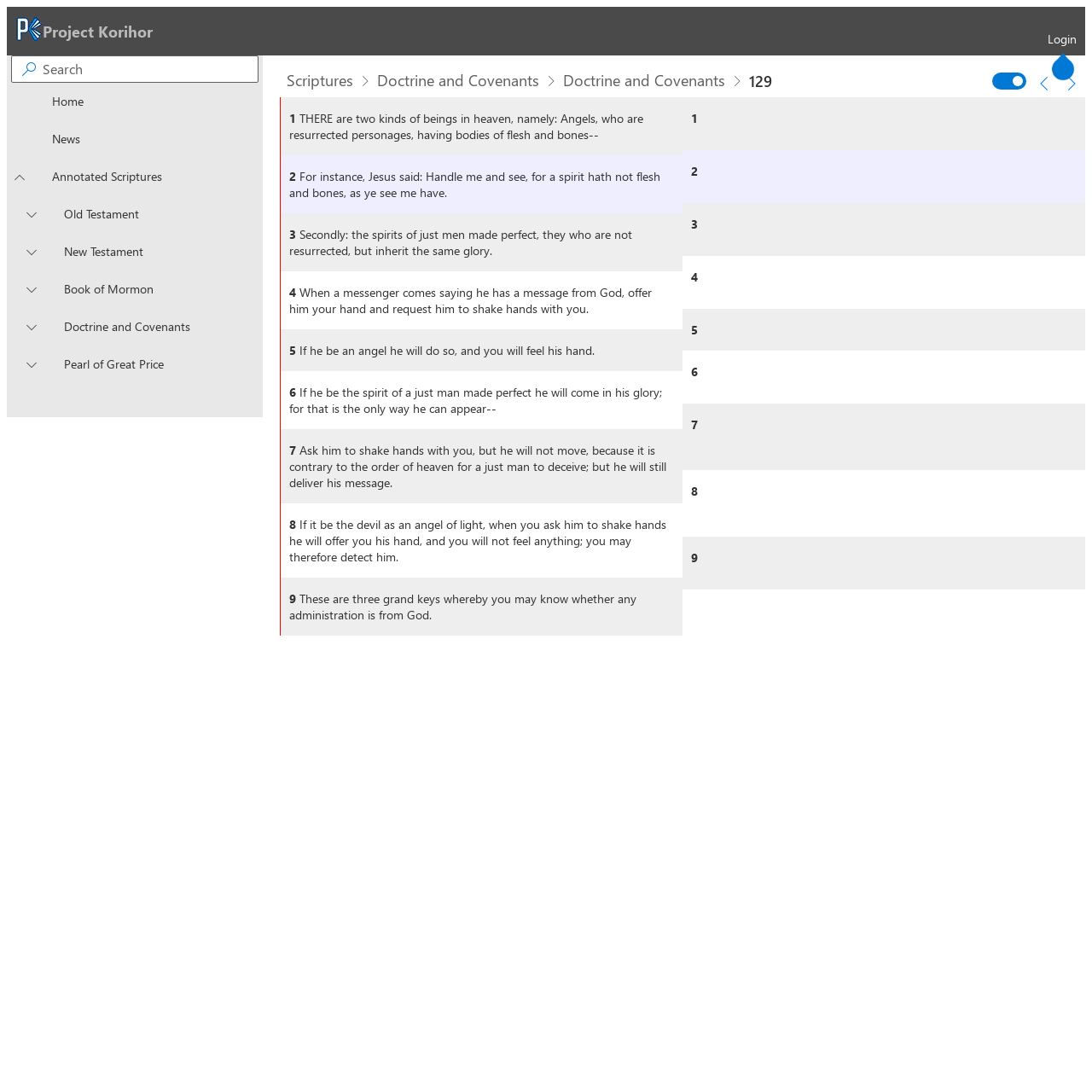Can you determine the bounding box coordinates of the area that needs to be clicked to fulfill the following instruction: "Toggle the switch"?

[0.909, 0.066, 0.94, 0.082]